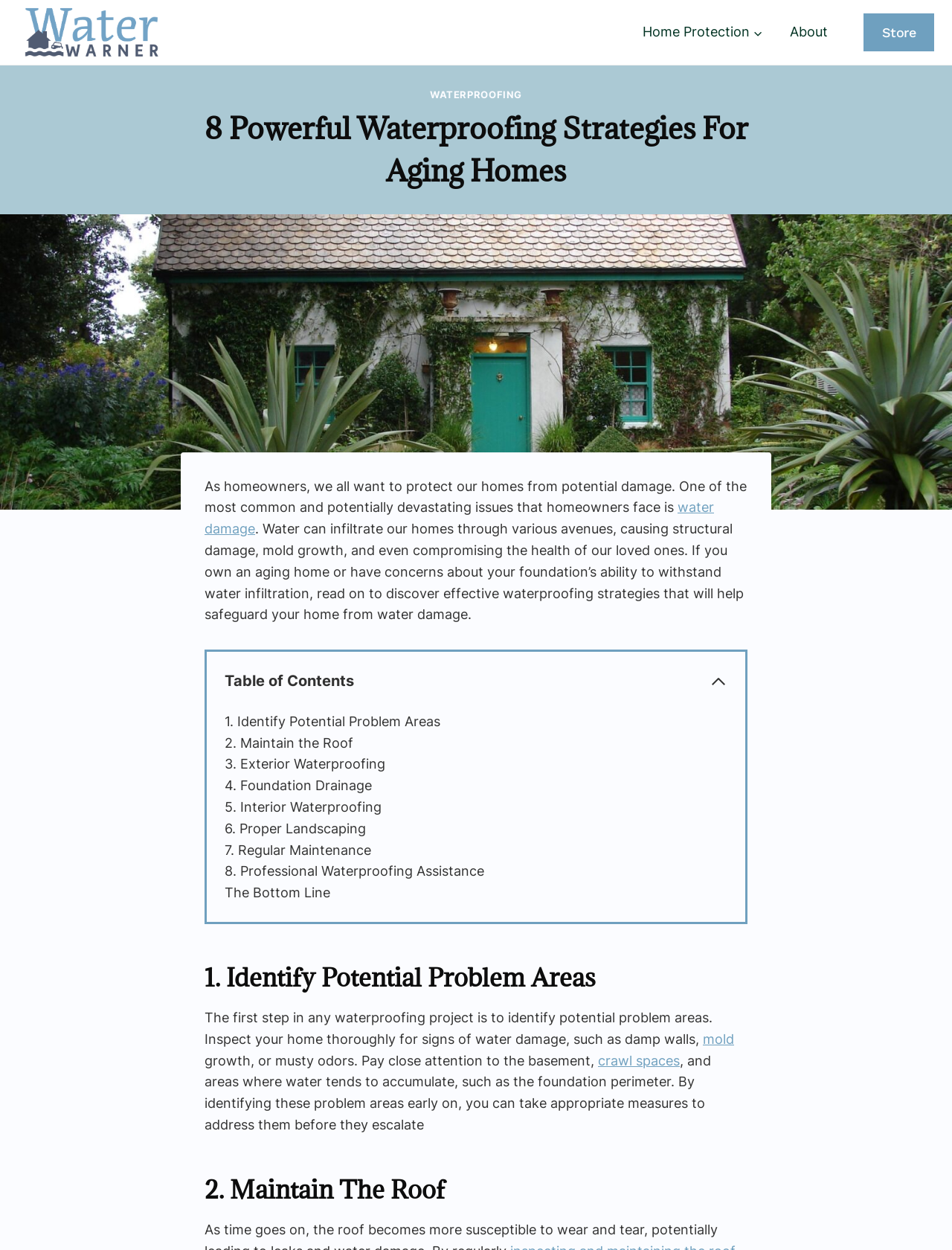Provide a short, one-word or phrase answer to the question below:
What is the role of foundation drainage in waterproofing?

Prevent water accumulation